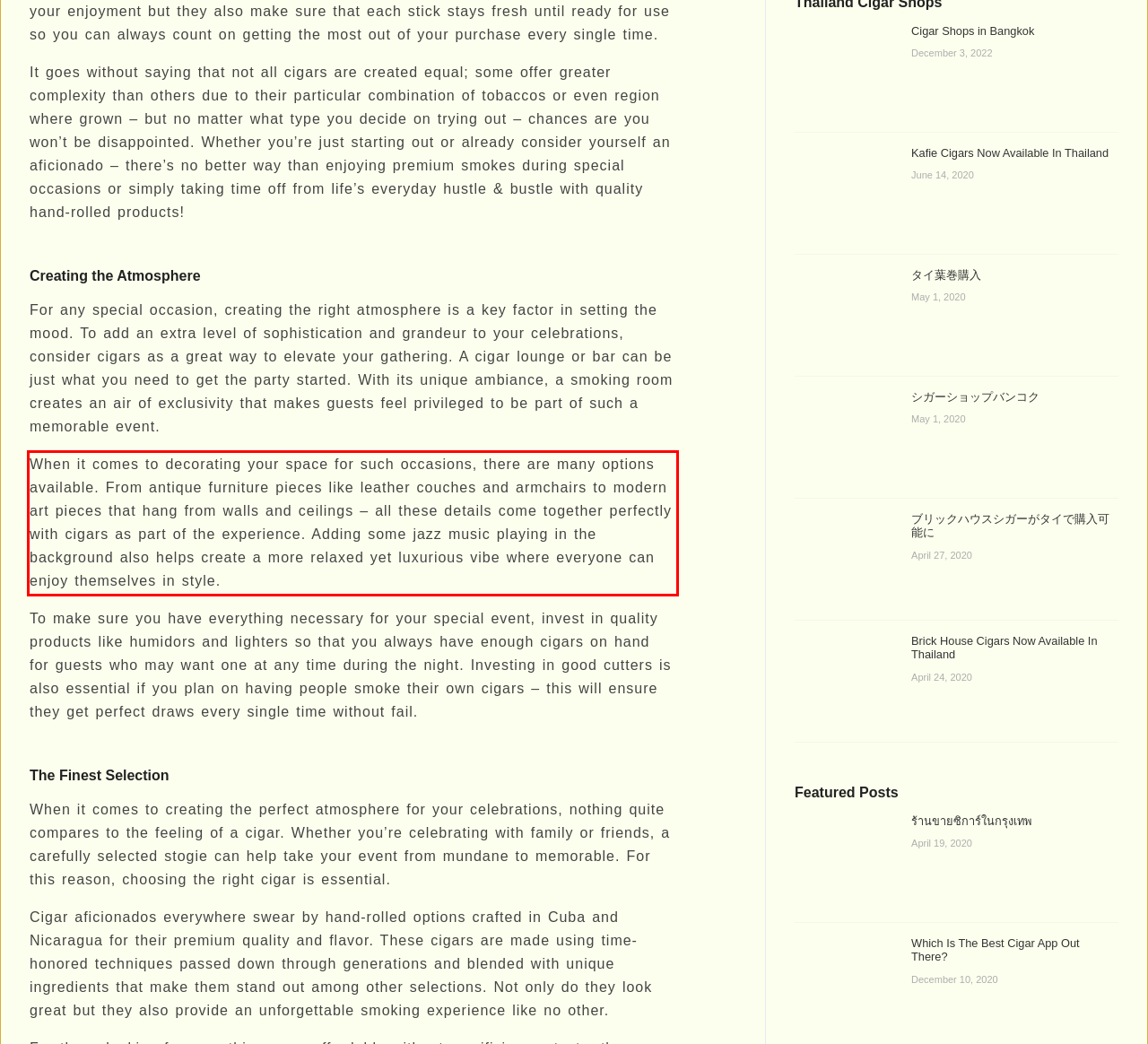Within the provided webpage screenshot, find the red rectangle bounding box and perform OCR to obtain the text content.

When it comes to decorating your space for such occasions, there are many options available. From antique furniture pieces like leather couches and armchairs to modern art pieces that hang from walls and ceilings – all these details come together perfectly with cigars as part of the experience. Adding some jazz music playing in the background also helps create a more relaxed yet luxurious vibe where everyone can enjoy themselves in style.